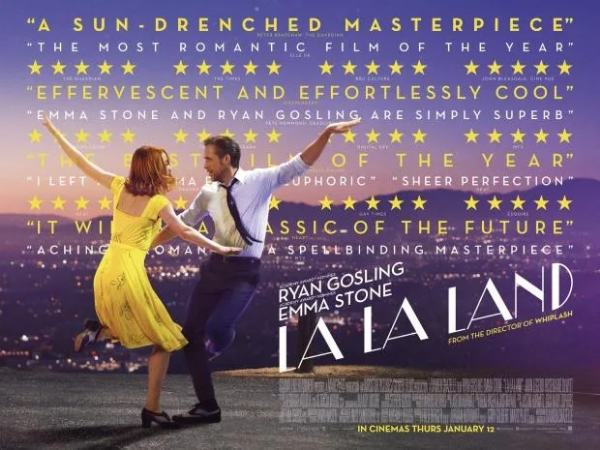Please give a short response to the question using one word or a phrase:
What is the release date of the film?

January 12